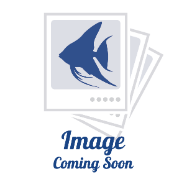Present an elaborate depiction of the scene captured in the image.

The image displays a placeholder graphic indicating "Image Coming Soon," featuring a stylized illustration of a fish. This visual element suggests that additional content related to aquatic life or fish species will be available in the future. Positioned within the site, this placeholder serves to engage visitors while providing a teaser for upcoming information, possibly linked to related products or specific fish species discussed on the webpage. The design is simple yet effective in conveying anticipation for forthcoming visuals and details.